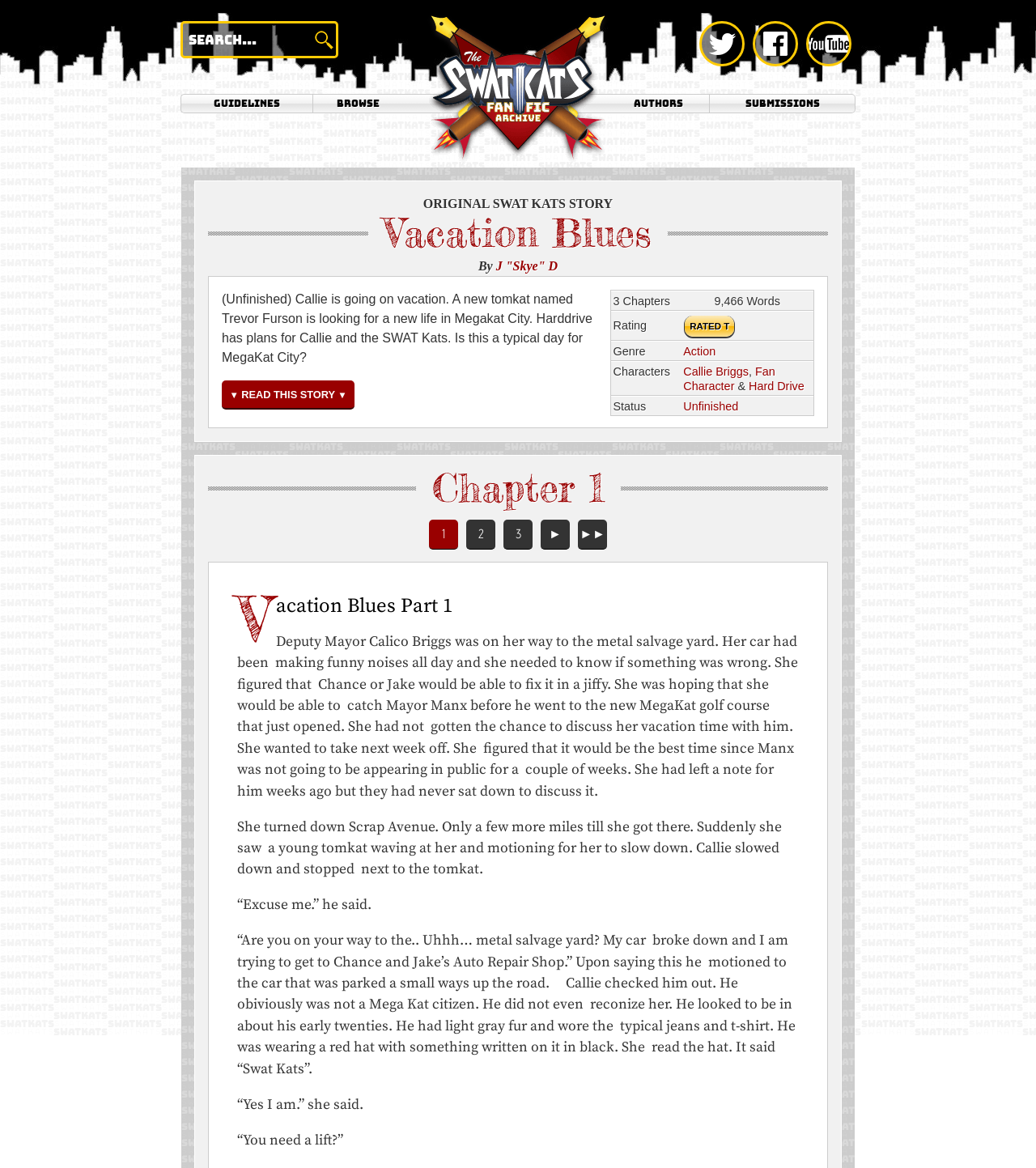What is the rating of the story? Based on the image, give a response in one word or a short phrase.

RATED T